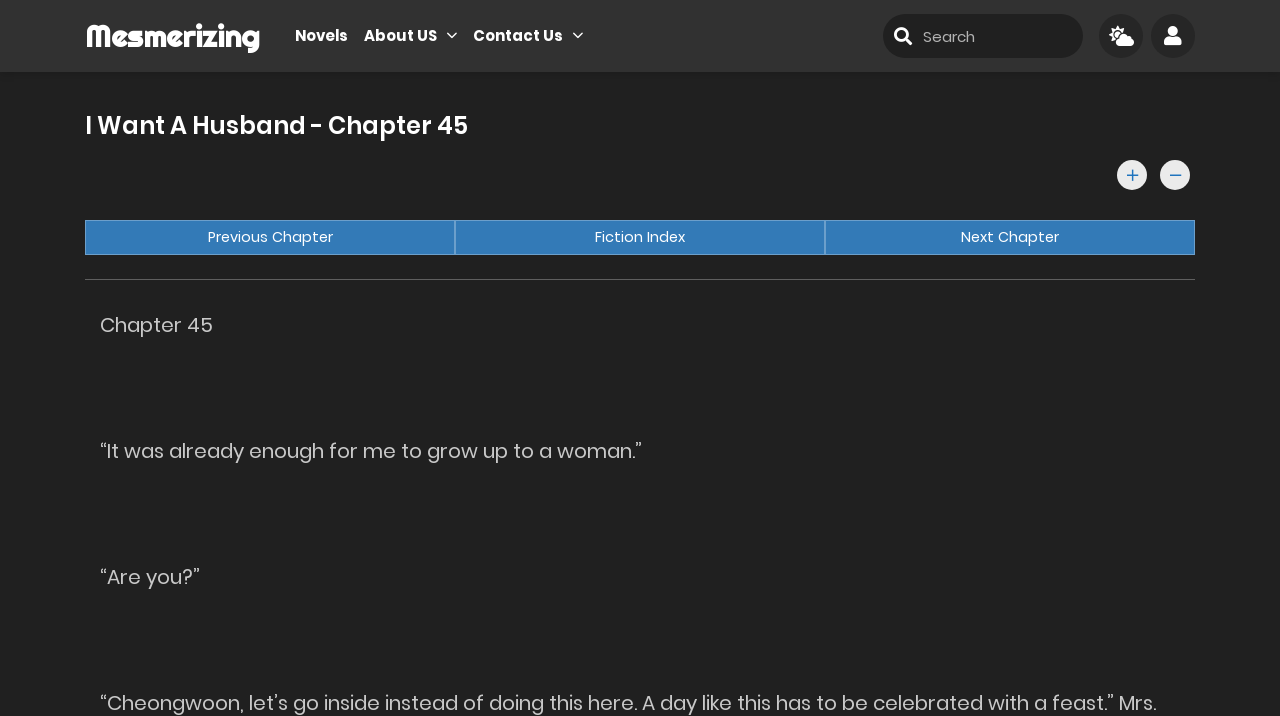Create a detailed summary of all the visual and textual information on the webpage.

The webpage appears to be a chapter page from a novel, specifically "I Want A Husband" Chapter 45. At the top, there are several links, including "Mesmerizing", "Novels", "About US", and "Contact Us", which are positioned horizontally across the page. 

Below these links, there is a heading that displays the title of the chapter, "I Want A Husband - Chapter 45". 

On the right side of the page, there are several icons, including a search icon, a heart icon, and a star icon, which are positioned vertically.

The main content of the page is divided into three sections. The first section contains a heading "Chapter 45" followed by a brief description of the chapter. The second section contains a quote from the chapter, "“It was already enough for me to grow up to a woman.”". The third section contains another quote, "“Are you?”".

At the bottom of the page, there are three links: "Previous Chapter", "Fiction Index", and "Next Chapter", which are positioned horizontally across the page.